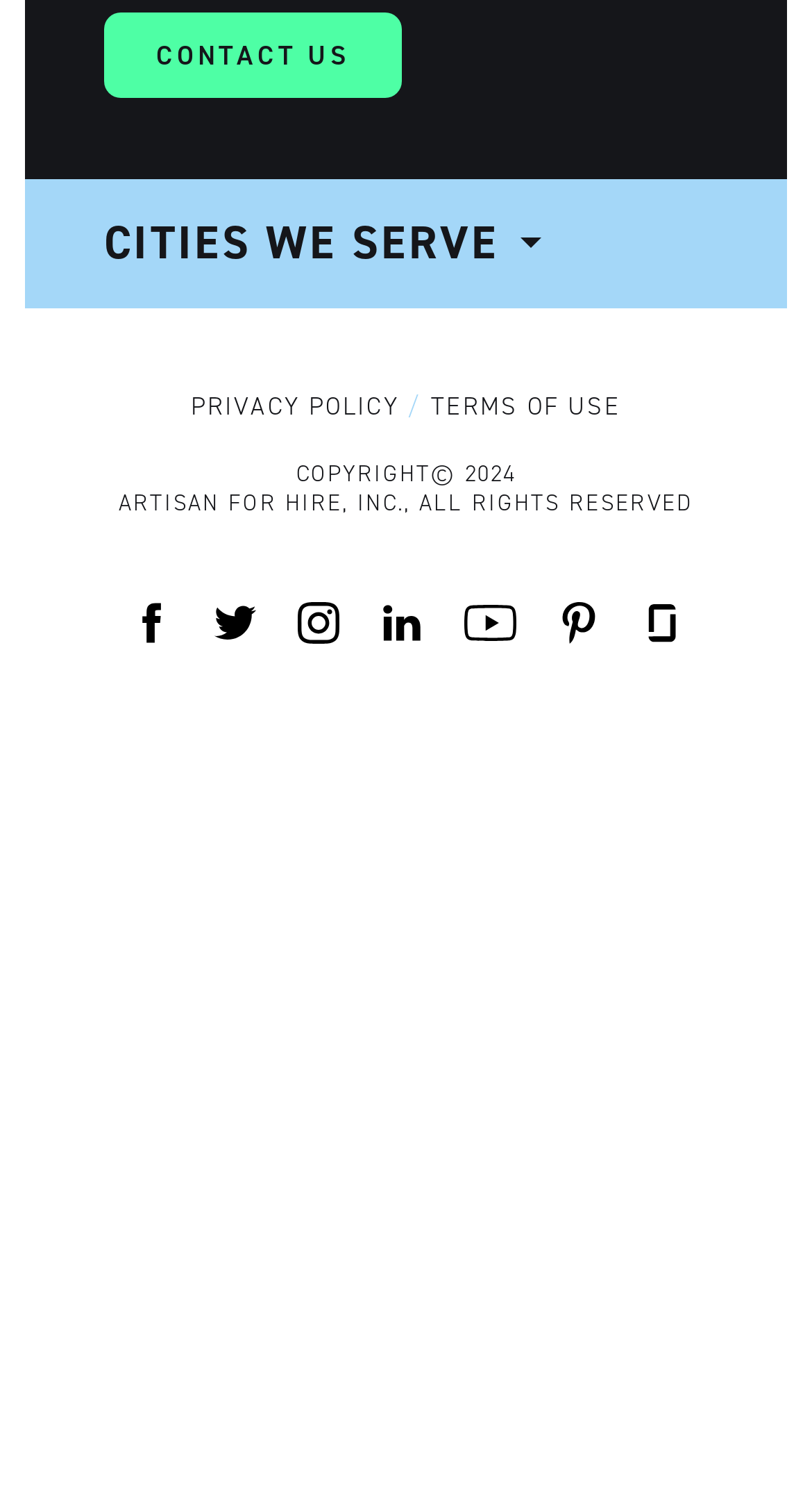Pinpoint the bounding box coordinates of the element you need to click to execute the following instruction: "go to the facebook page". The bounding box should be represented by four float numbers between 0 and 1, in the format [left, top, right, bottom].

[0.16, 0.402, 0.212, 0.429]